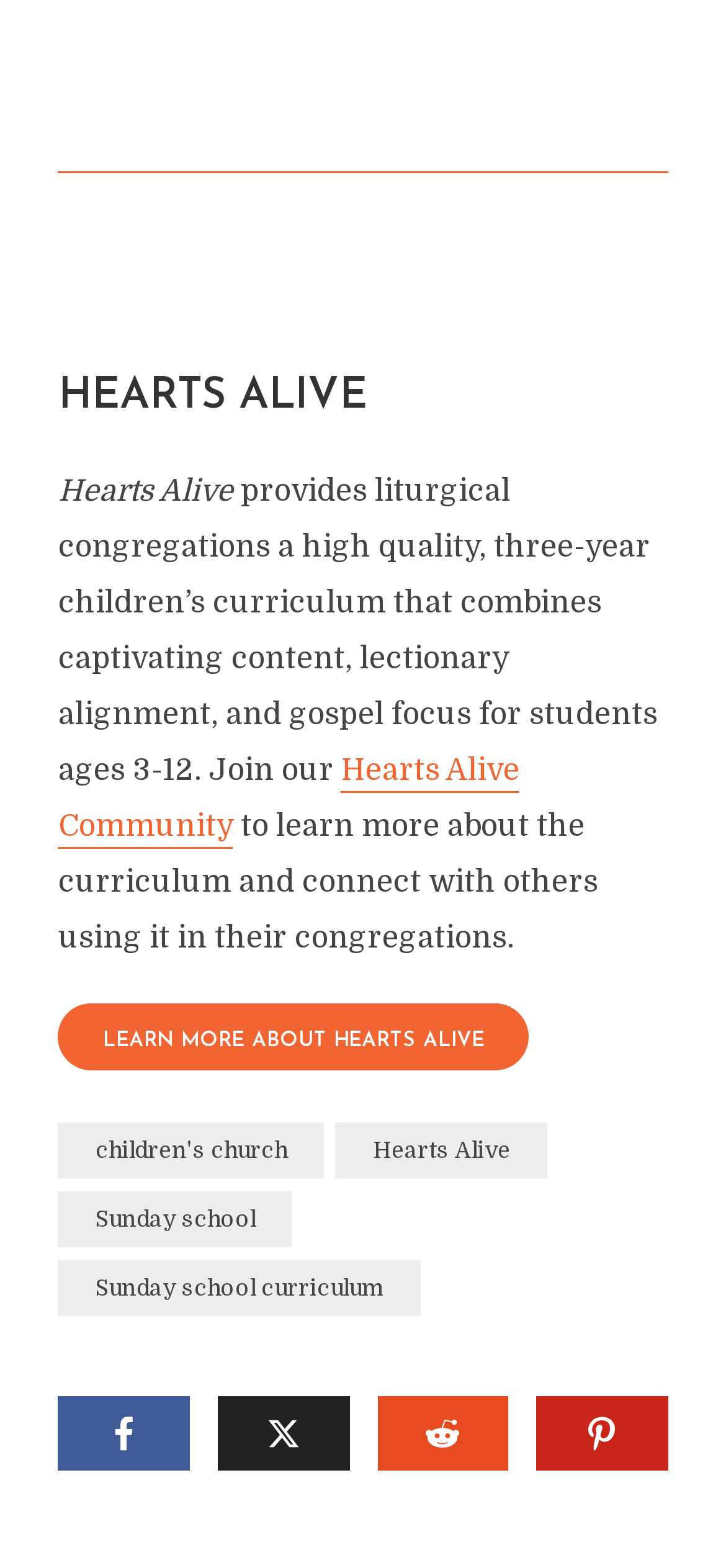Find the bounding box coordinates for the area that must be clicked to perform this action: "check out Sunday school curriculum".

[0.08, 0.804, 0.58, 0.84]